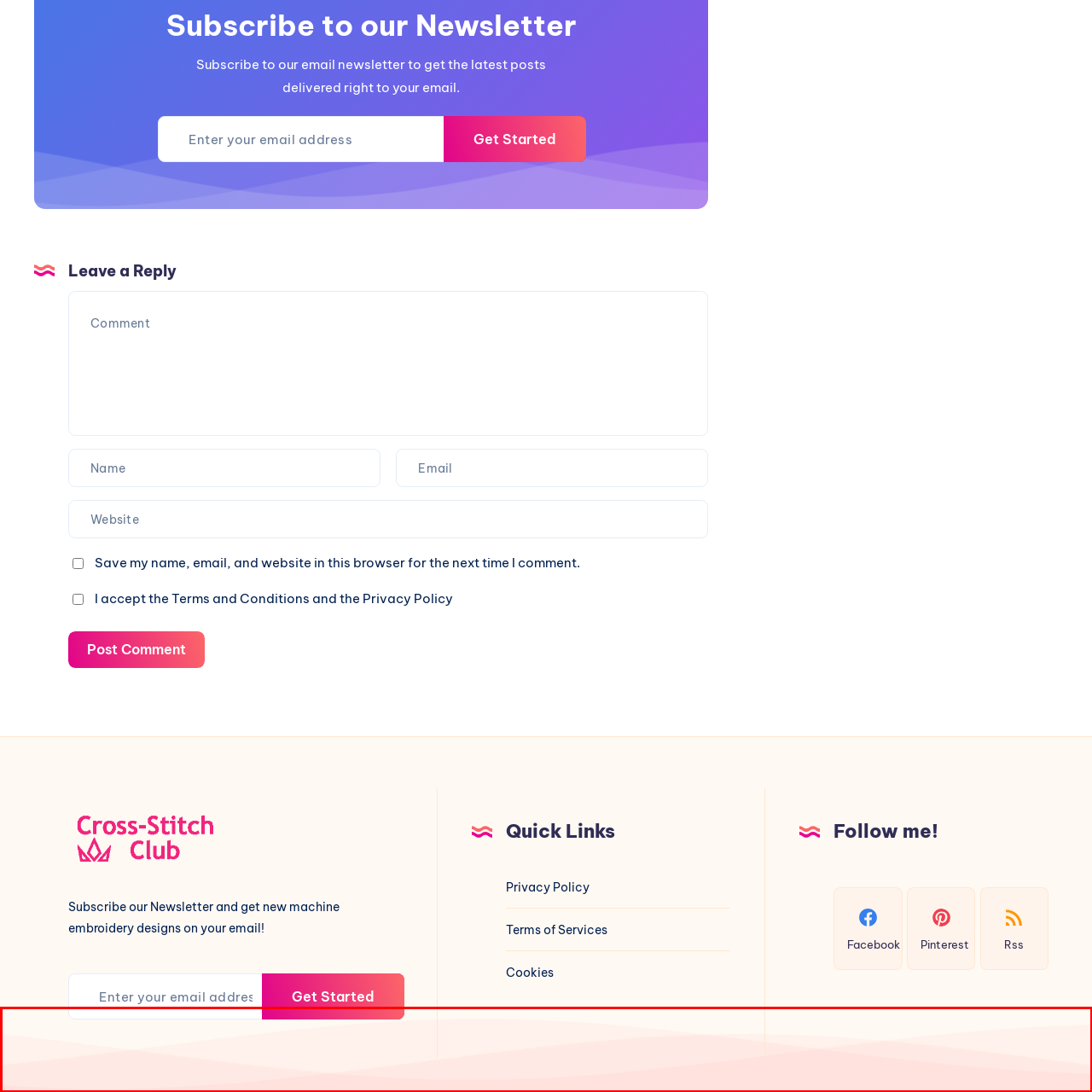Describe fully the image that is contained within the red bounding box.

The image displayed features a smooth gradient with soft, wavy patterns, predominantly in shades of pastel pink and white. This design creates a serene and inviting atmosphere, complementing the overall aesthetic of the webpage. Positioned at the bottom of the page, the image serves as a subtle background, enhancing the visual appeal without overwhelming the main content. It adds a touch of elegance, making the section feel welcoming, particularly in the context of the nearby newsletter subscription form encouraging visitors to engage further by entering their email addresses.